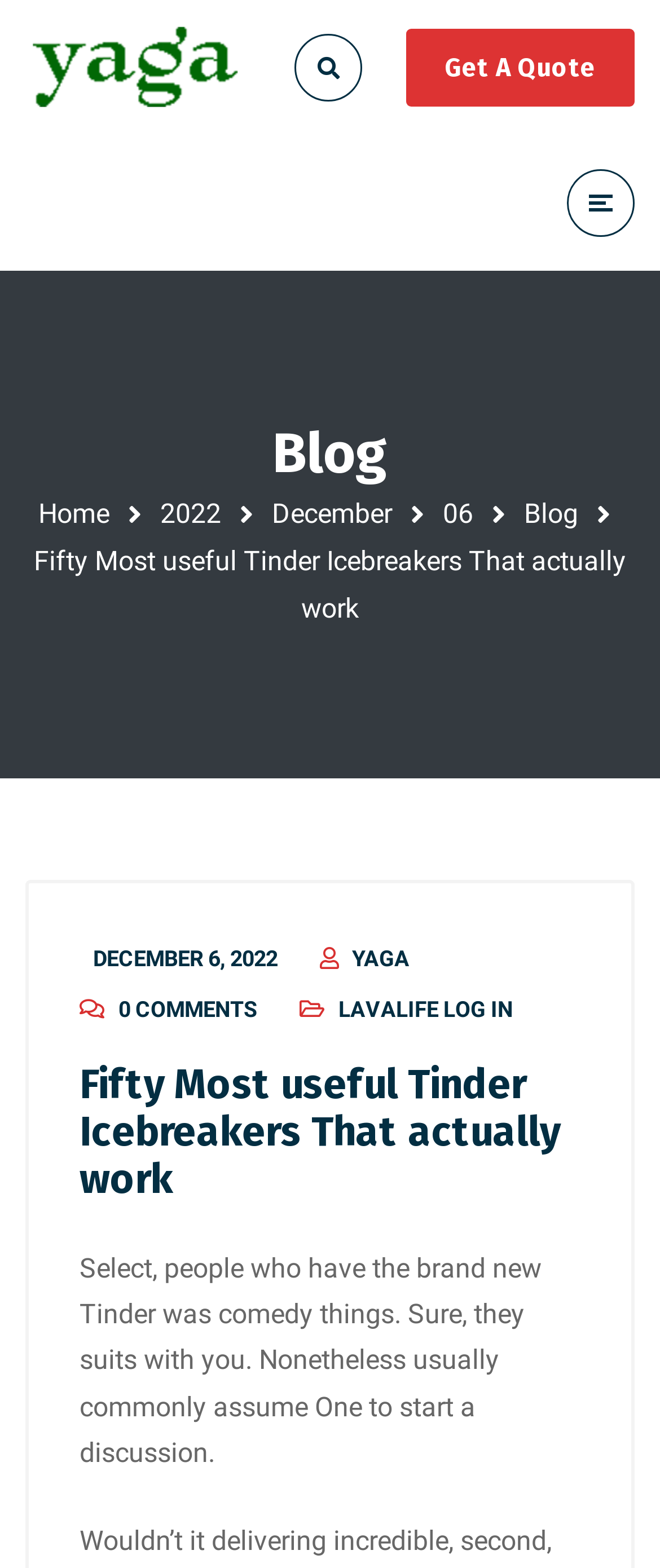Determine the bounding box coordinates of the region I should click to achieve the following instruction: "Click on the 'YAGA' link". Ensure the bounding box coordinates are four float numbers between 0 and 1, i.e., [left, top, right, bottom].

[0.533, 0.603, 0.621, 0.619]